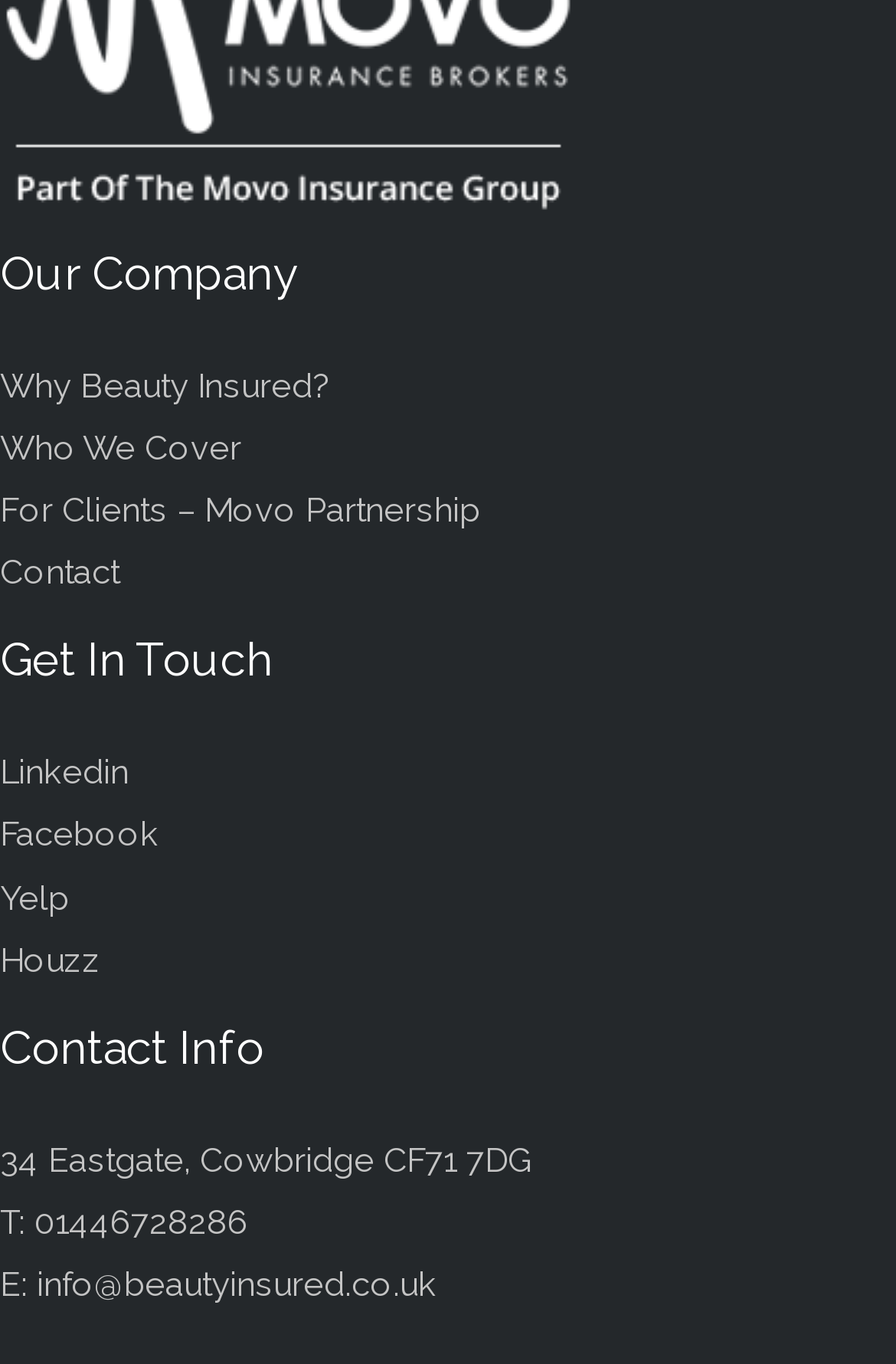Please identify the bounding box coordinates of the element on the webpage that should be clicked to follow this instruction: "Visit Beauty Insured on Facebook". The bounding box coordinates should be given as four float numbers between 0 and 1, formatted as [left, top, right, bottom].

[0.0, 0.597, 0.177, 0.626]